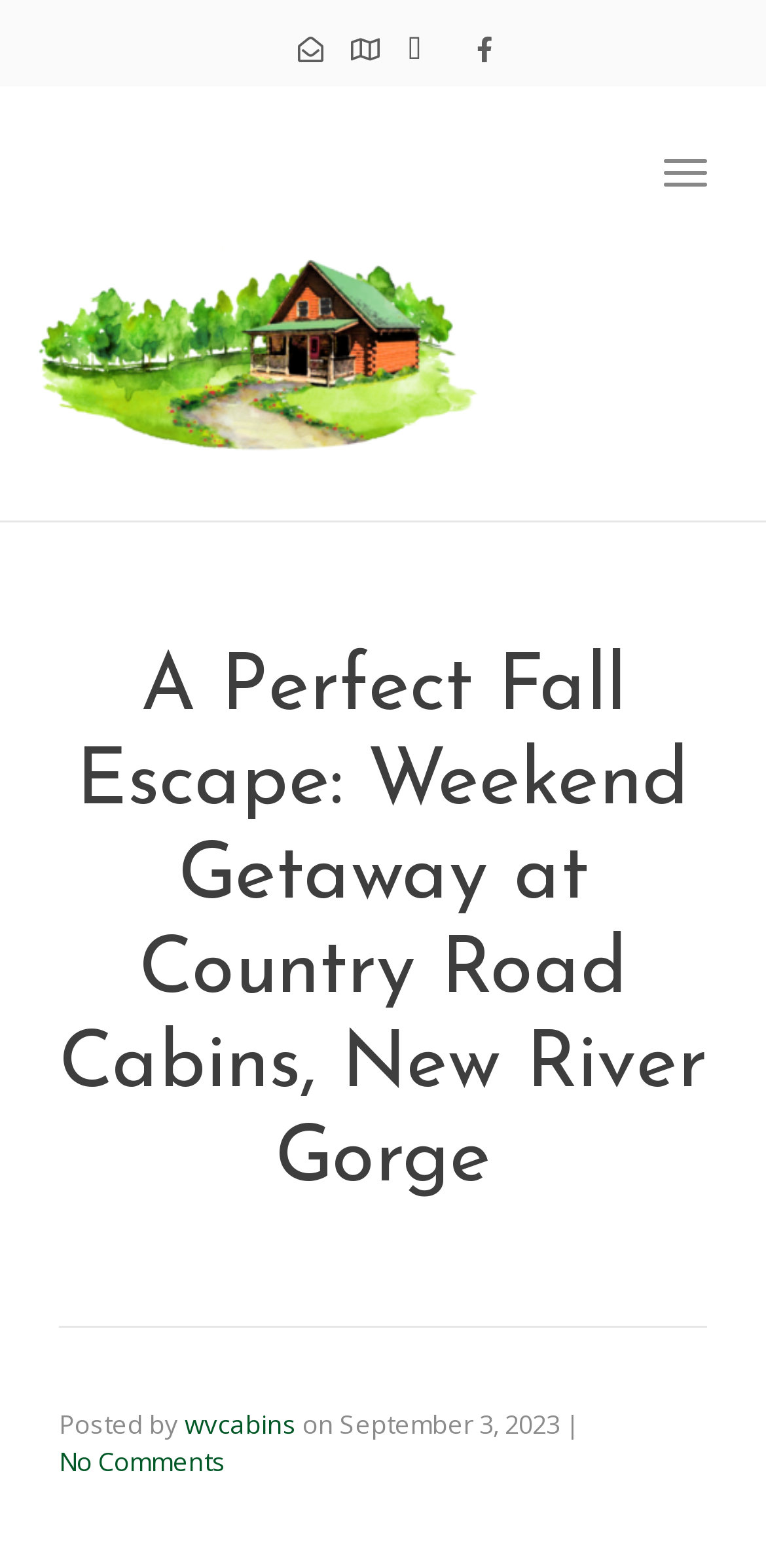What is the text above the blog post title?
Refer to the image and answer the question using a single word or phrase.

Posted by